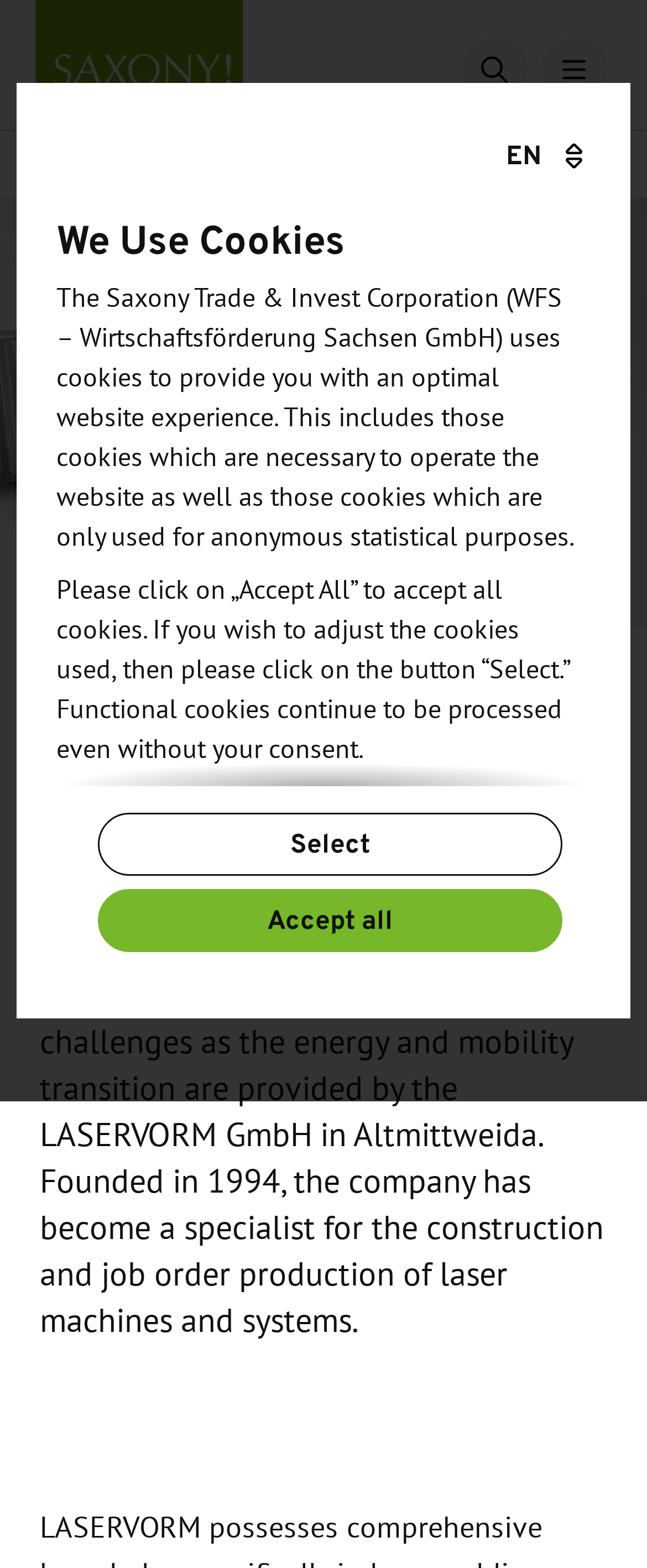Answer the question with a single word or phrase: 
What is the purpose of the button with the image of a magnifying glass?

Open search